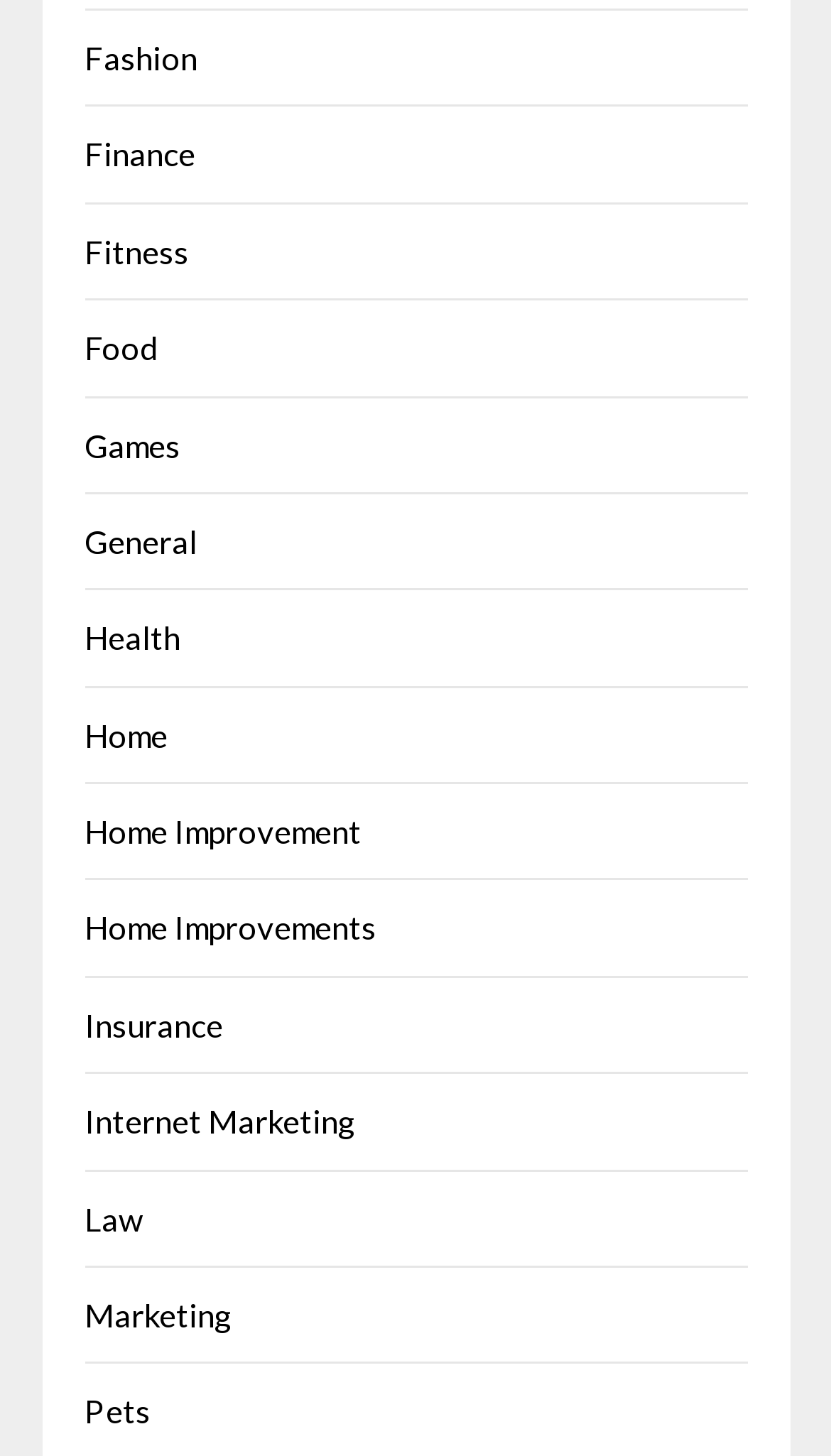Please identify the bounding box coordinates of where to click in order to follow the instruction: "visit Finance page".

[0.101, 0.093, 0.235, 0.119]